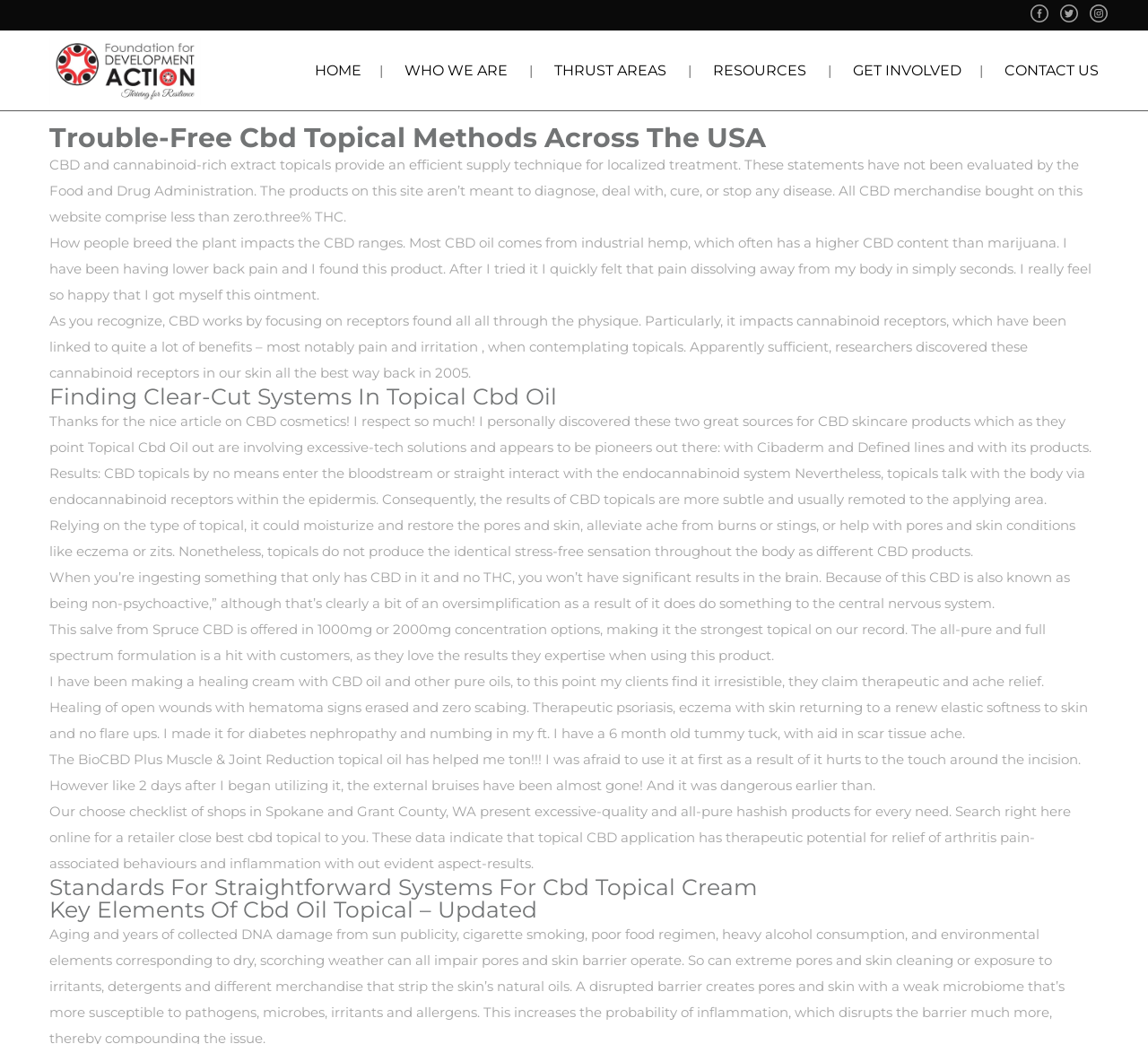Create an in-depth description of the webpage, covering main sections.

This webpage is about CBD topical methods, with a focus on their benefits and uses. At the top, there are six links to different sections of the website, including "HOME", "WHO WE ARE", "THRUST AREAS", "RESOURCES", "GET INVOLVED", and "CONTACT US". 

Below the links, there is a heading that reads "Trouble-Free Cbd Topical Methods Across The USA". 

The main content of the webpage is divided into several sections, each with a heading and multiple paragraphs of text. The first section discusses the benefits of CBD topicals, including their ability to provide localized treatment and relief from pain and inflammation. 

The next section has a heading "Finding Clear-Cut Systems In Topical Cbd Oil" and discusses how CBD works on the body, particularly on cannabinoid receptors in the skin. 

The following sections have headings "Standards For Straightforward Systems For Cbd Topical Cream" and "Key Elements Of Cbd Oil Topical – Updated", and they provide more information on the benefits and uses of CBD topicals, including their ability to moisturize and restore the skin, alleviate pain, and help with skin conditions like eczema or acne. 

Throughout the webpage, there are also testimonials from users who have experienced relief from pain and inflammation using CBD topicals. Additionally, there is a link to a related article about the best CBD topical products.